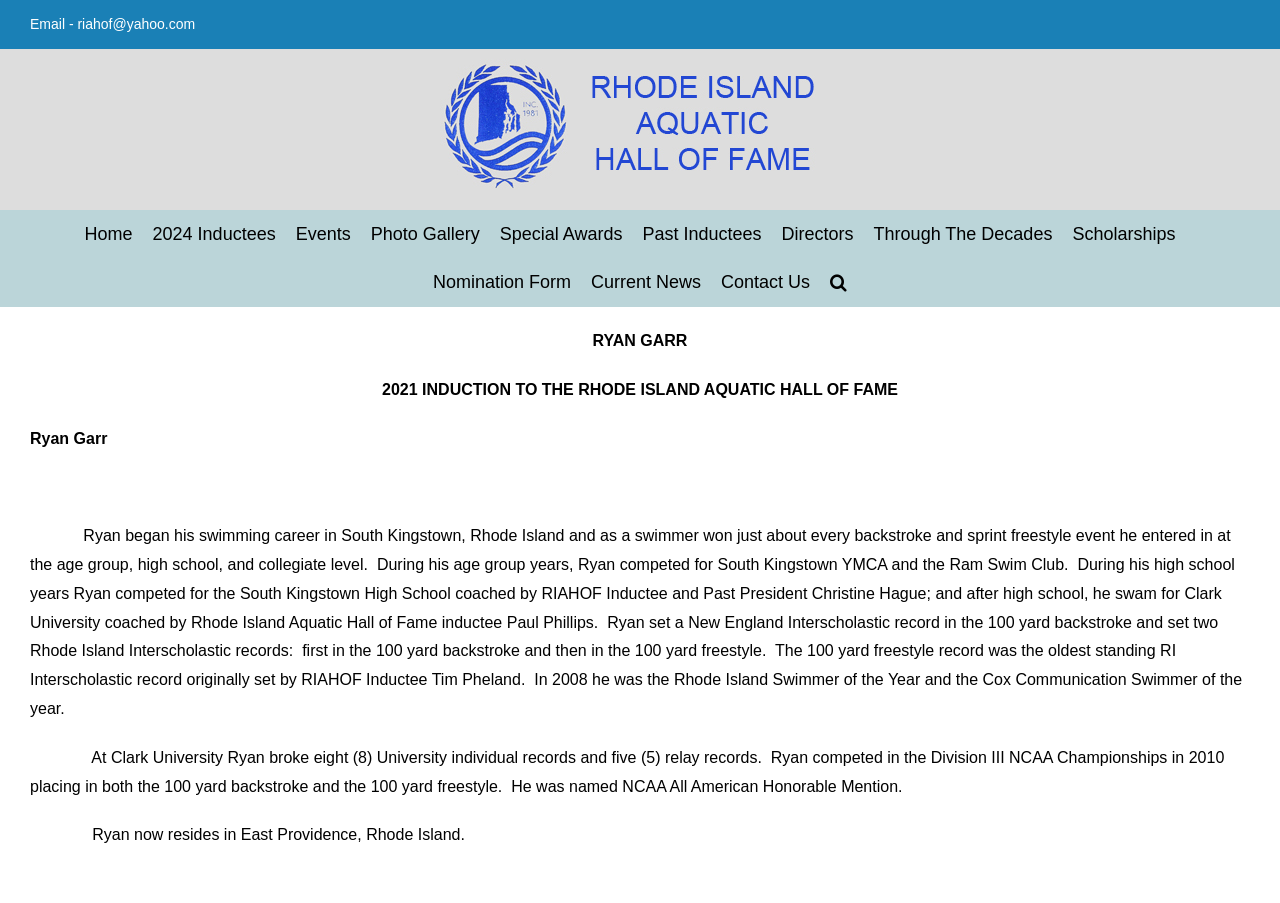Find the bounding box coordinates for the area that must be clicked to perform this action: "Click the Email link".

[0.023, 0.018, 0.152, 0.035]